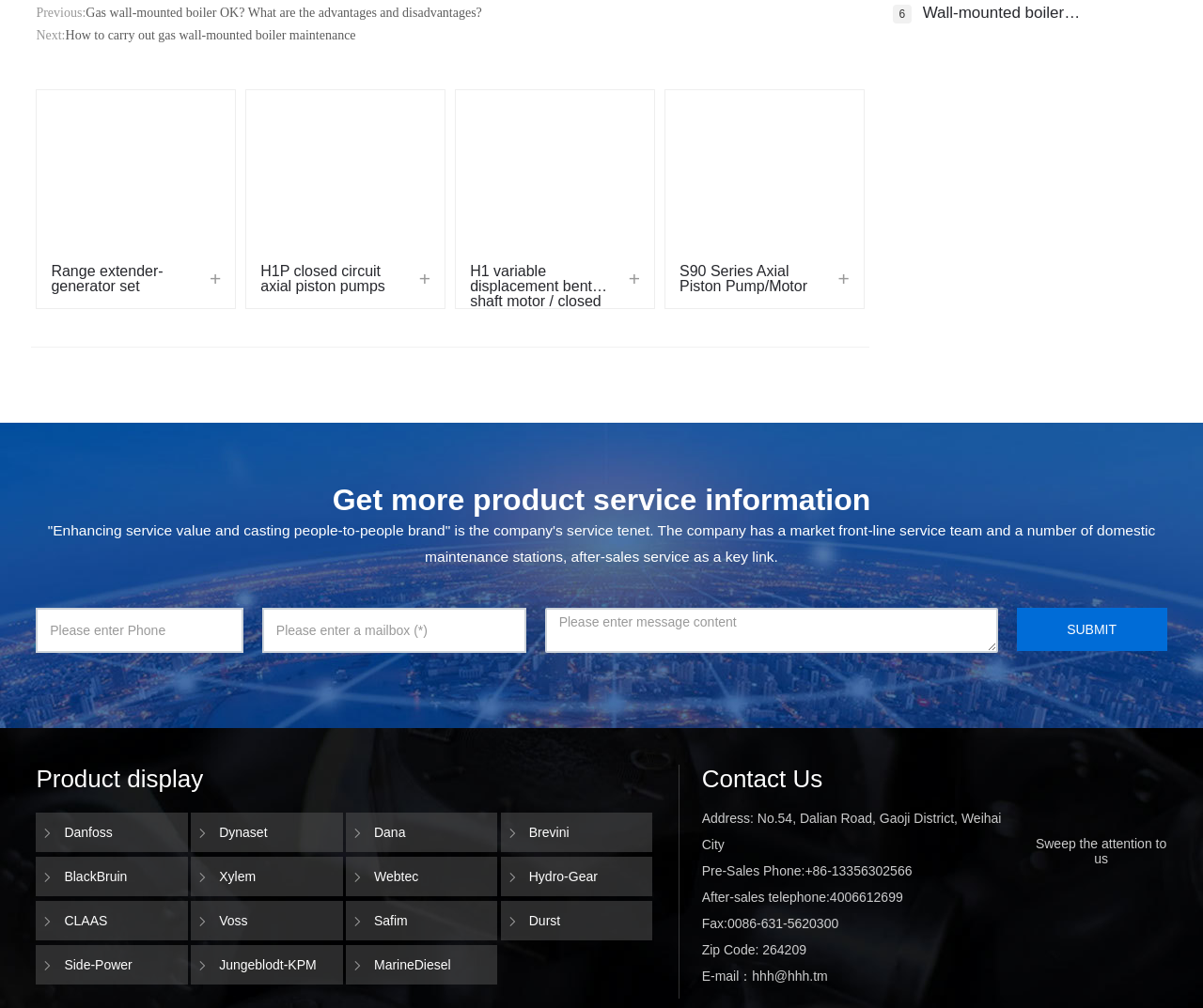Find the bounding box coordinates for the element that must be clicked to complete the instruction: "Click on the 'Gas wall-mounted boiler OK? What are the advantages and disadvantages?' link". The coordinates should be four float numbers between 0 and 1, indicated as [left, top, right, bottom].

[0.071, 0.006, 0.401, 0.02]